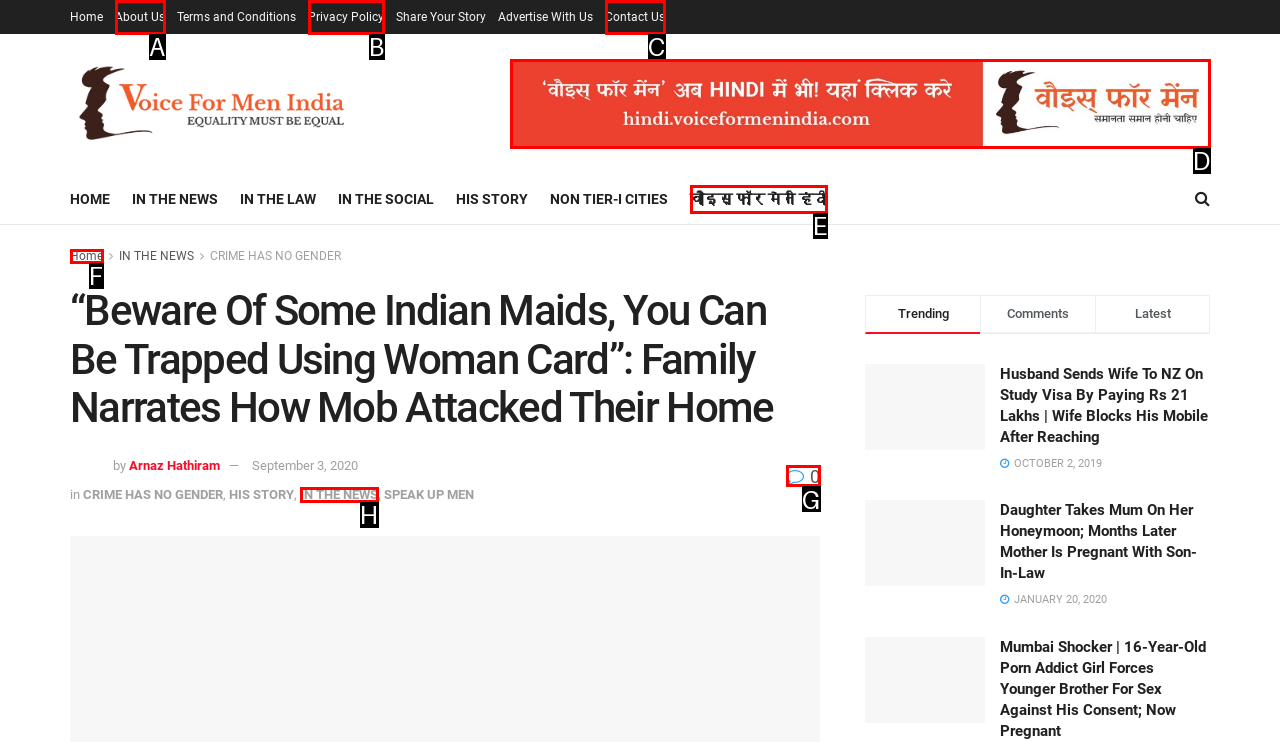Based on the description: वौइस् फॉर मेंन हिंदी, select the HTML element that fits best. Provide the letter of the matching option.

E